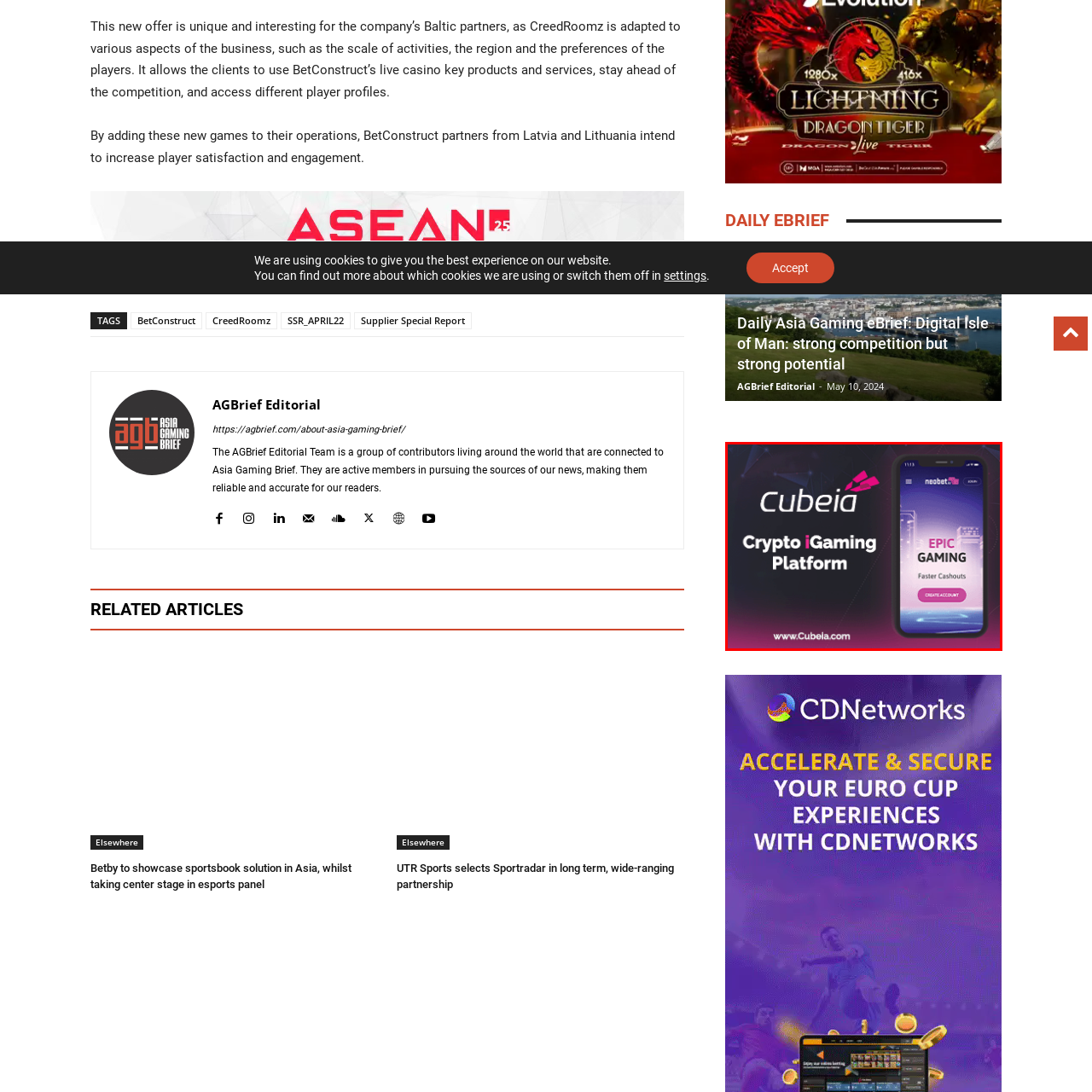Focus on the image outlined in red and offer a detailed answer to the question below, relying on the visual elements in the image:
What is the website address displayed at the bottom?

The website address www.Cubeia.com is positioned at the bottom of the image, making it easily accessible to users who want to learn more about the company and its crypto iGaming platform. This placement suggests that the website is a key call-to-action for users who are interested in the platform.